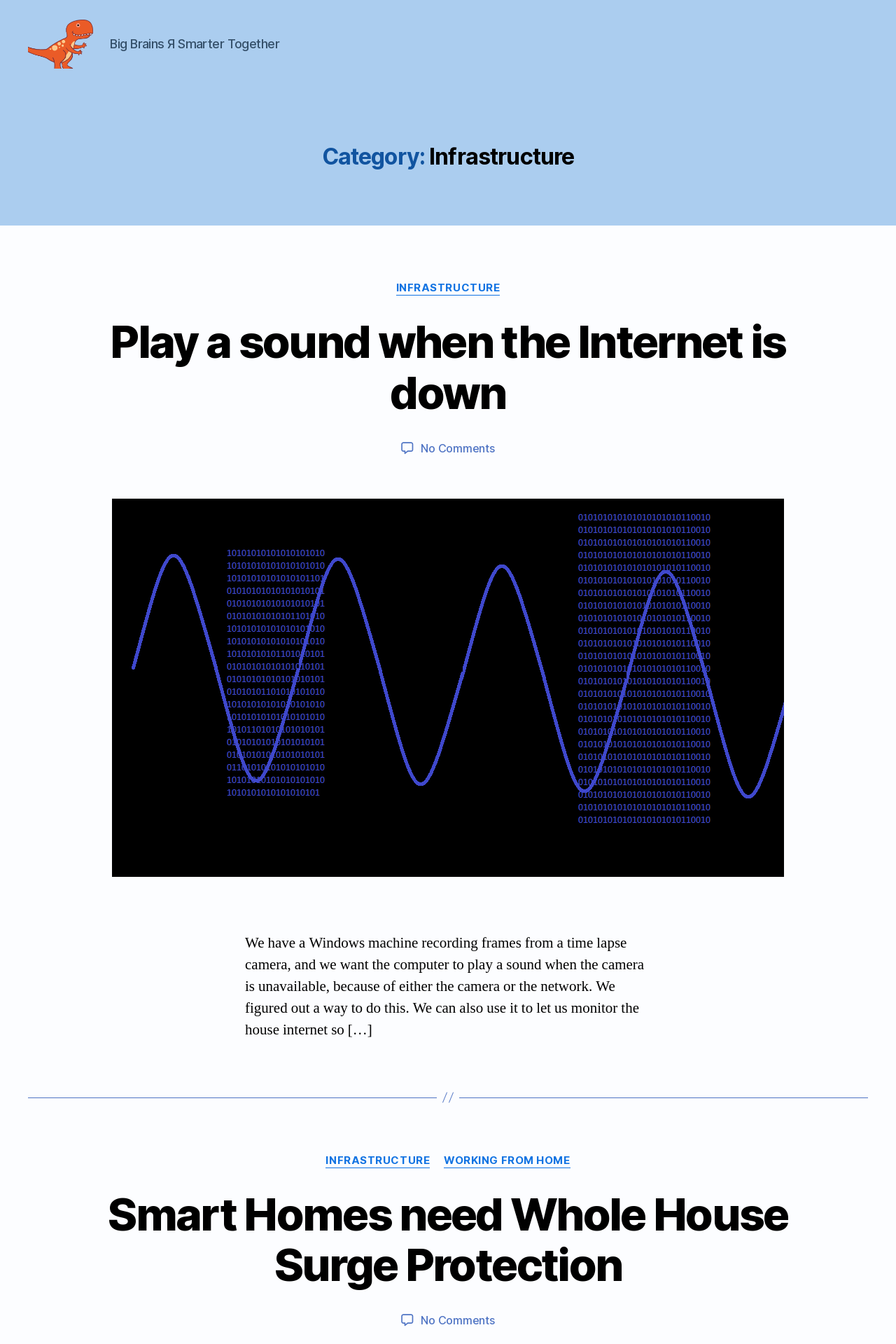Analyze the image and deliver a detailed answer to the question: What is the title of the first article?

I looked at the article section and found the first article's title, which is 'Play a sound when the Internet is down', so the answer is 'Play a sound when the Internet is down'.